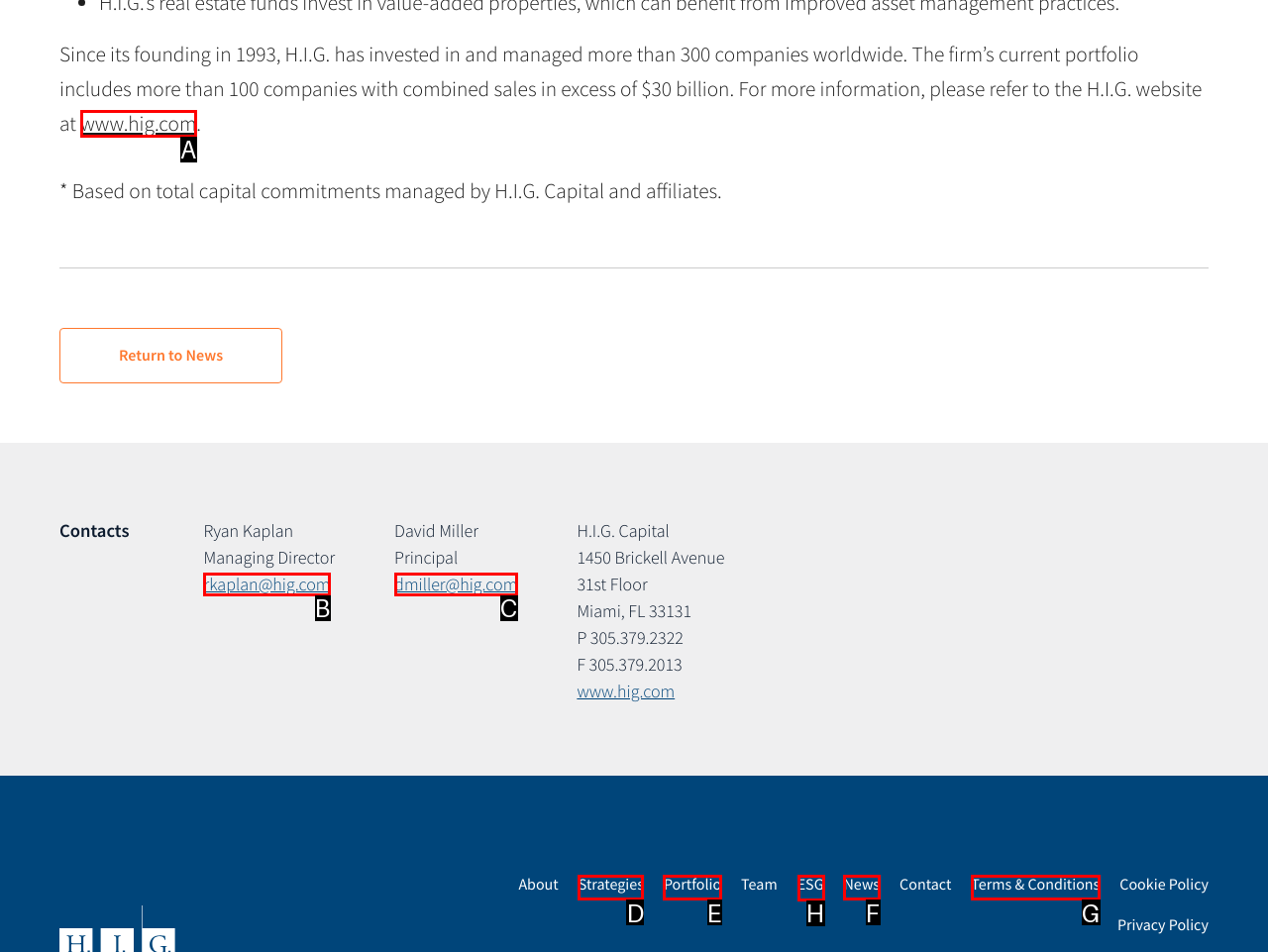Determine which option should be clicked to carry out this task: Search for something
State the letter of the correct choice from the provided options.

None